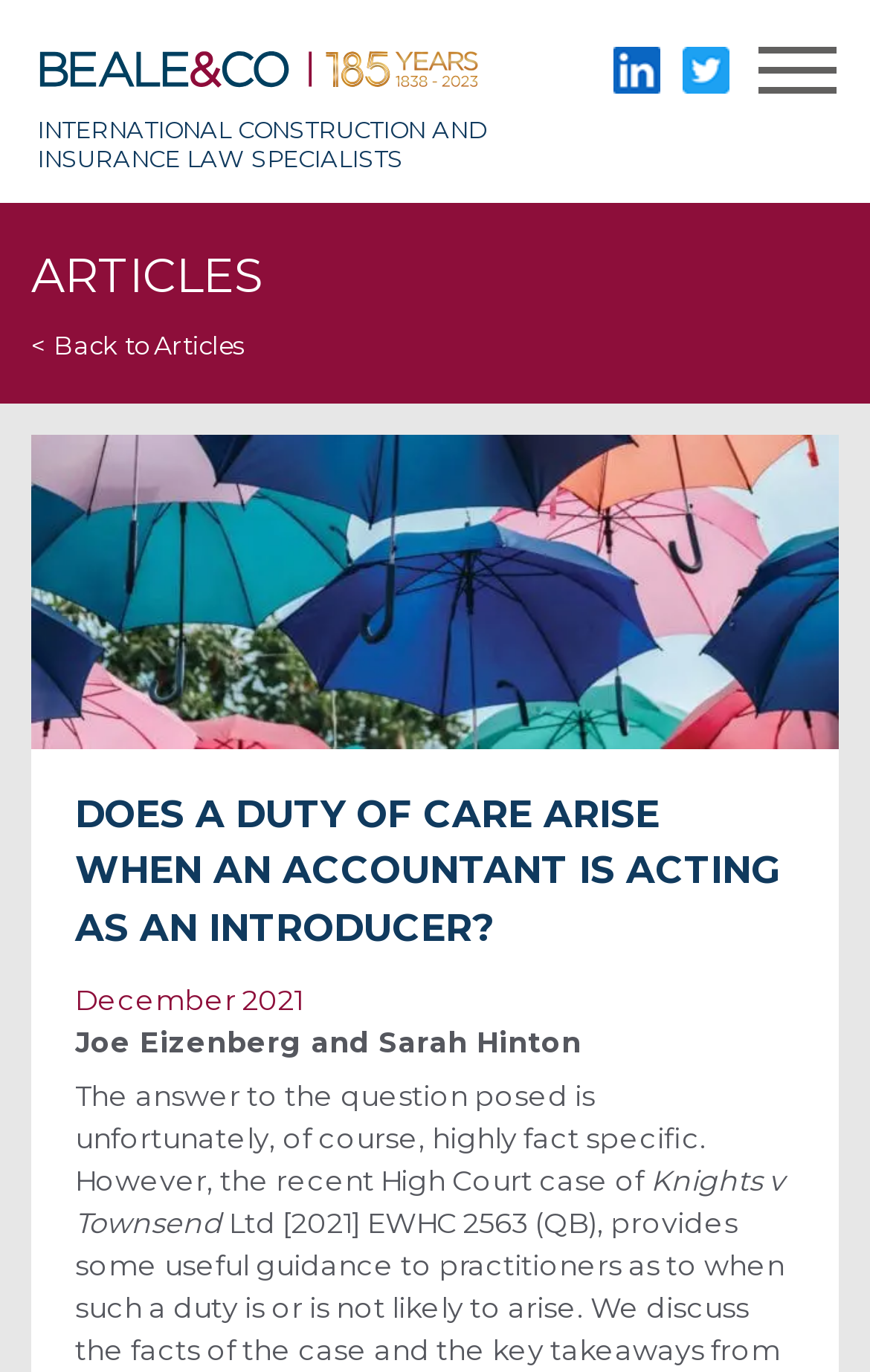What is the name of the law firm?
Look at the image and respond with a one-word or short phrase answer.

Beale & Co